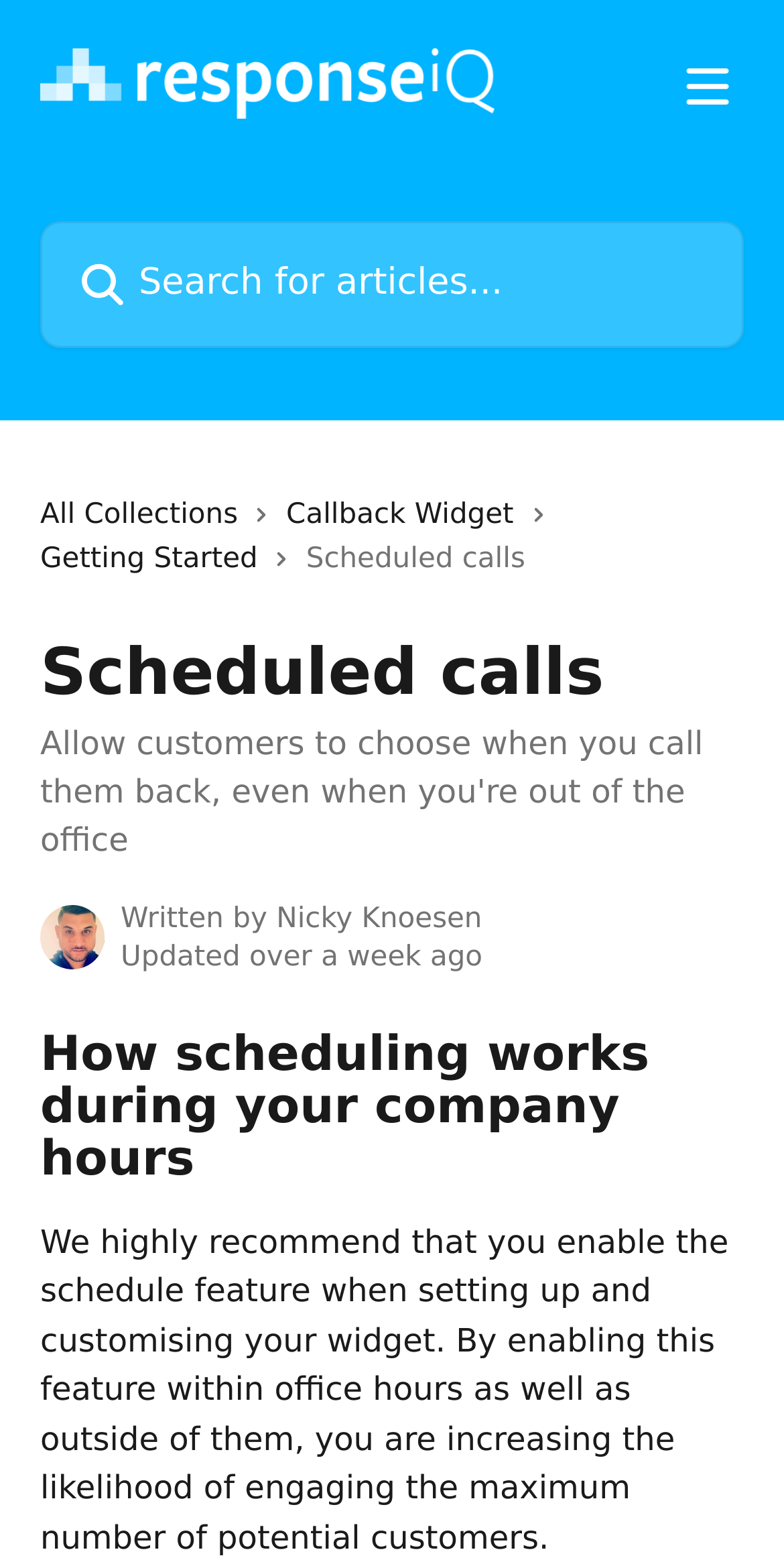What is the status of the article update?
From the screenshot, supply a one-word or short-phrase answer.

Updated over a week ago